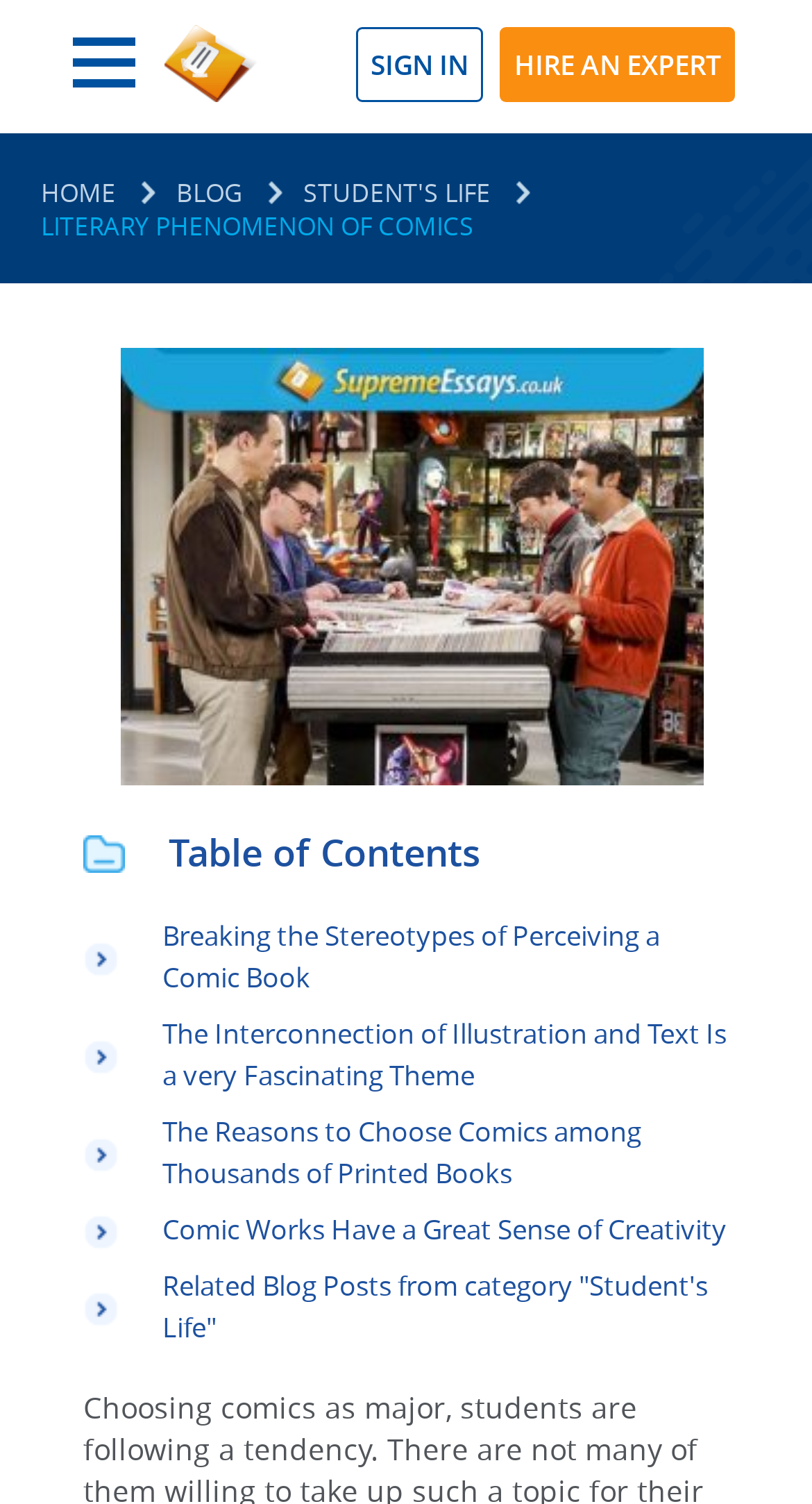Determine the bounding box coordinates for the HTML element mentioned in the following description: "Blog". The coordinates should be a list of four floats ranging from 0 to 1, represented as [left, top, right, bottom].

[0.217, 0.116, 0.299, 0.139]